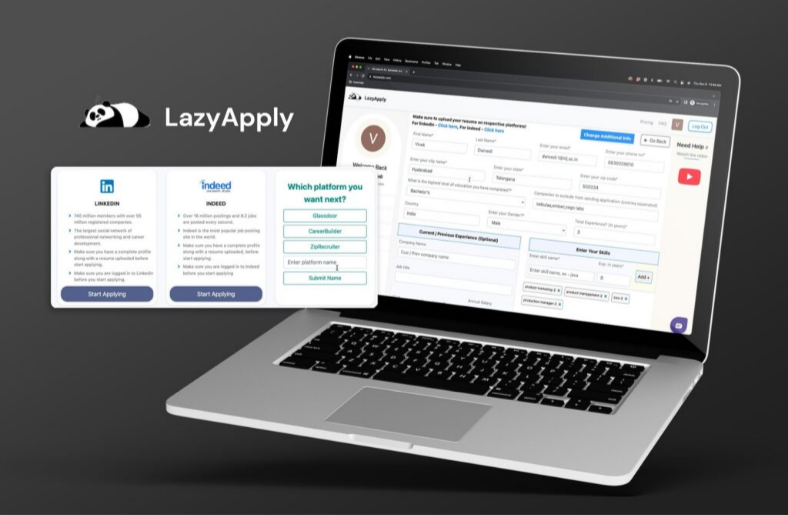Capture every detail in the image and describe it fully.

The image showcases the LazyApply job application platform, prominently featuring a sleek laptop displaying its intuitive interface. On the screen, users can see options for connecting with popular job sites such as LinkedIn and Indeed, enabling easier applications. To the left, there's a sidebar with guidelines for optimizing resumes for specific platforms, paired with a call-to-action button labeled "Start Applying." The interface includes fields for customizing job applications, highlighting fields such as "Position," "Employer," and "Personal Information." Complemented by a stylish panda logo above the window, the overall design emphasizes functionality and ease of use, making job hunting streamlined and efficient.